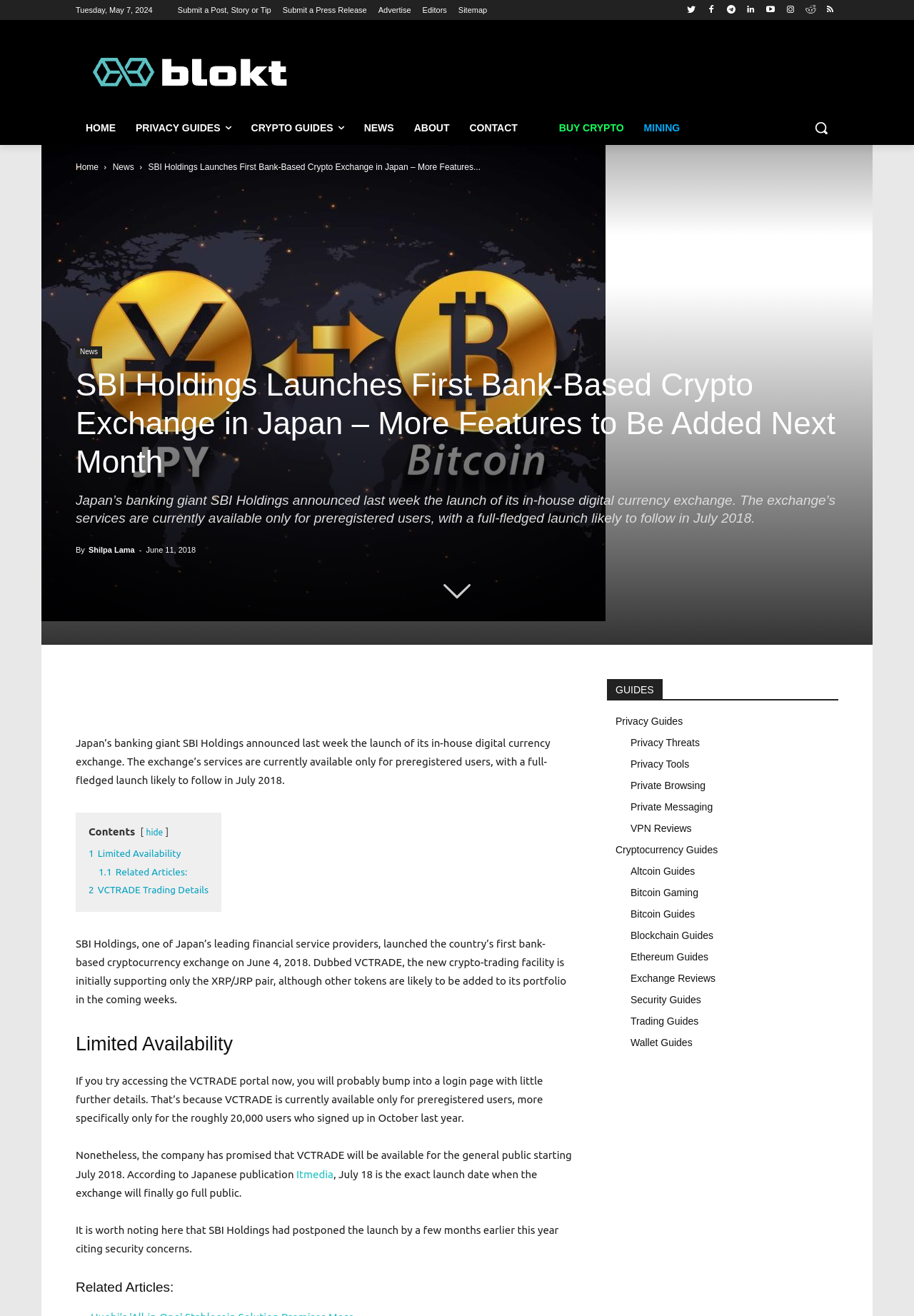How many social media links are there?
Based on the visual, give a brief answer using one word or a short phrase.

8